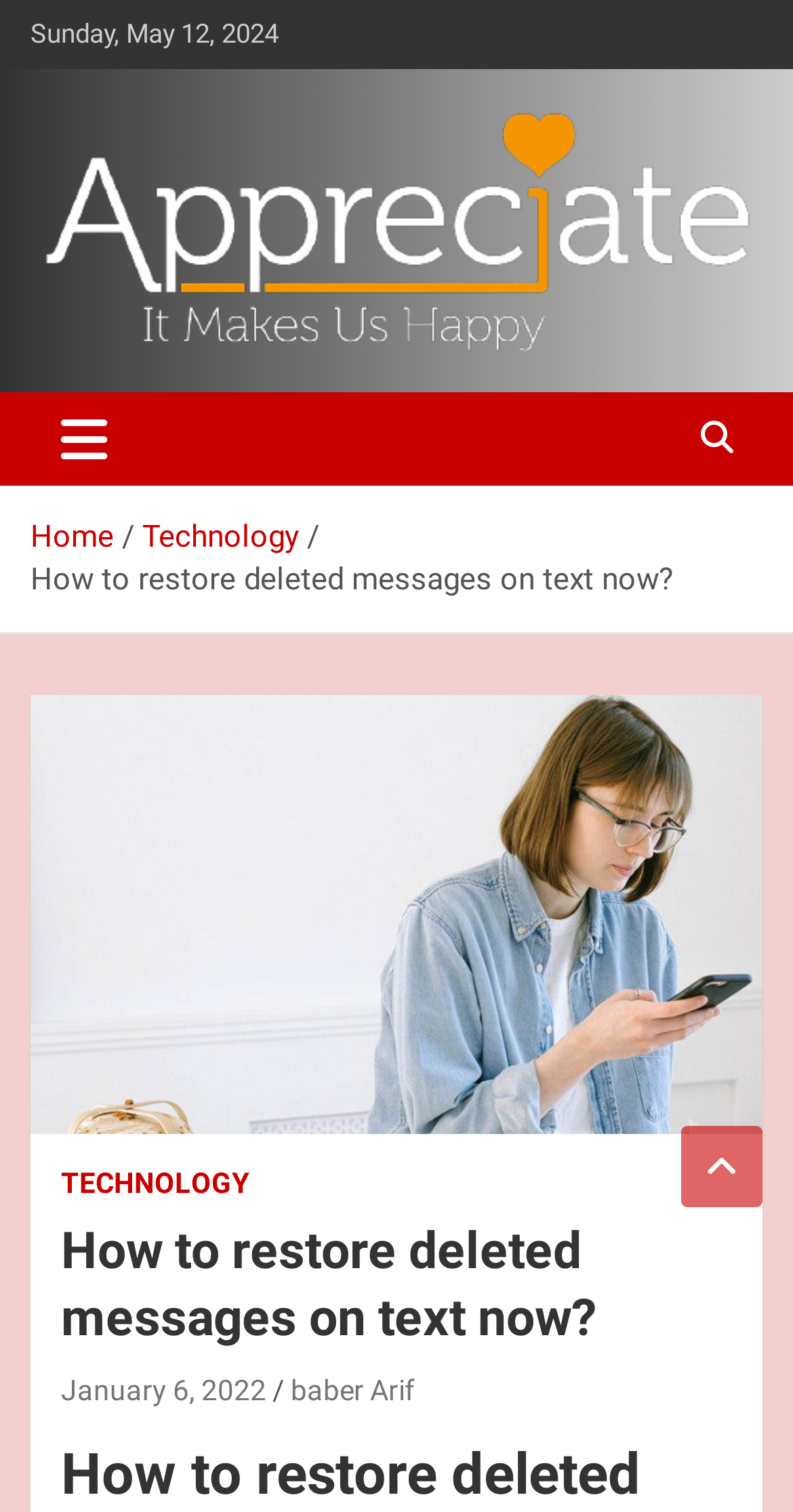Produce an extensive caption that describes everything on the webpage.

The webpage is about restoring deleted messages on Text Now, and it also discusses how to recover images, documents, links, and other data. At the top-left corner, there is a date "Sunday, May 12, 2024" displayed. Next to it, there is a link "Make & Appreciate" with an associated image, which is likely a logo. Below the date, there is a heading "Make & Appreciate" with another link to the same website. 

A brief description of the website "Make & Appreciate" is provided, stating that it offers informational articles on various topics such as Technology, Fashion, Health, Sports, and Law & Attorney. A "Toggle navigation" button is located nearby, which controls the navigation bar. 

The navigation bar, also referred to as "Breadcrumbs", contains links to "Home" and "Technology" categories. It also displays the current page title "How to restore deleted messages on text now?" in a static text format. 

Below the navigation bar, there is a large figure or image that takes up most of the width. Above the figure, there is a link to the "TECHNOLOGY" category. The main content of the webpage is headed by "How to restore deleted messages on text now?" and includes a subheading with the date "January 6, 2022" and the author's name "baber Arif". 

At the bottom-right corner, there is a link with a font awesome icon "\uf106", which might be a social media link or a share button.